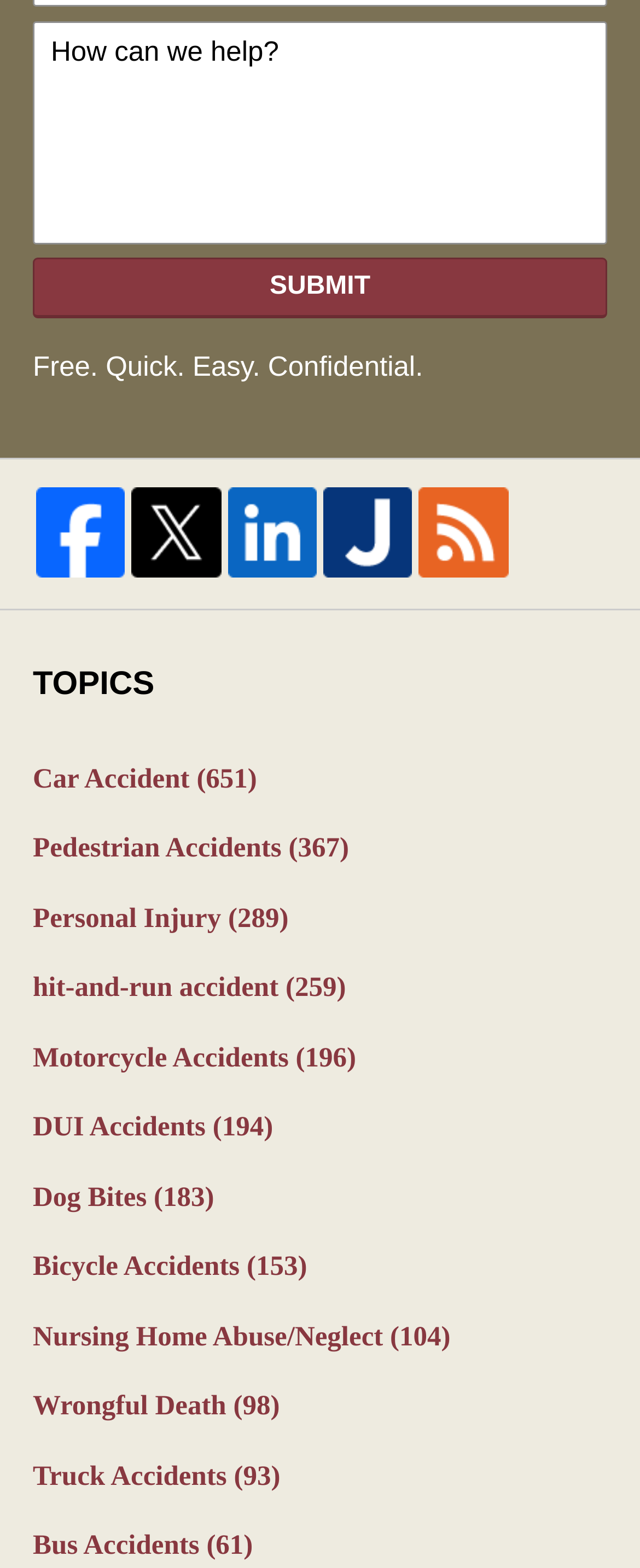Find the bounding box of the element with the following description: "Nursing Home Abuse/Neglect (104)". The coordinates must be four float numbers between 0 and 1, formatted as [left, top, right, bottom].

[0.051, 0.839, 0.949, 0.866]